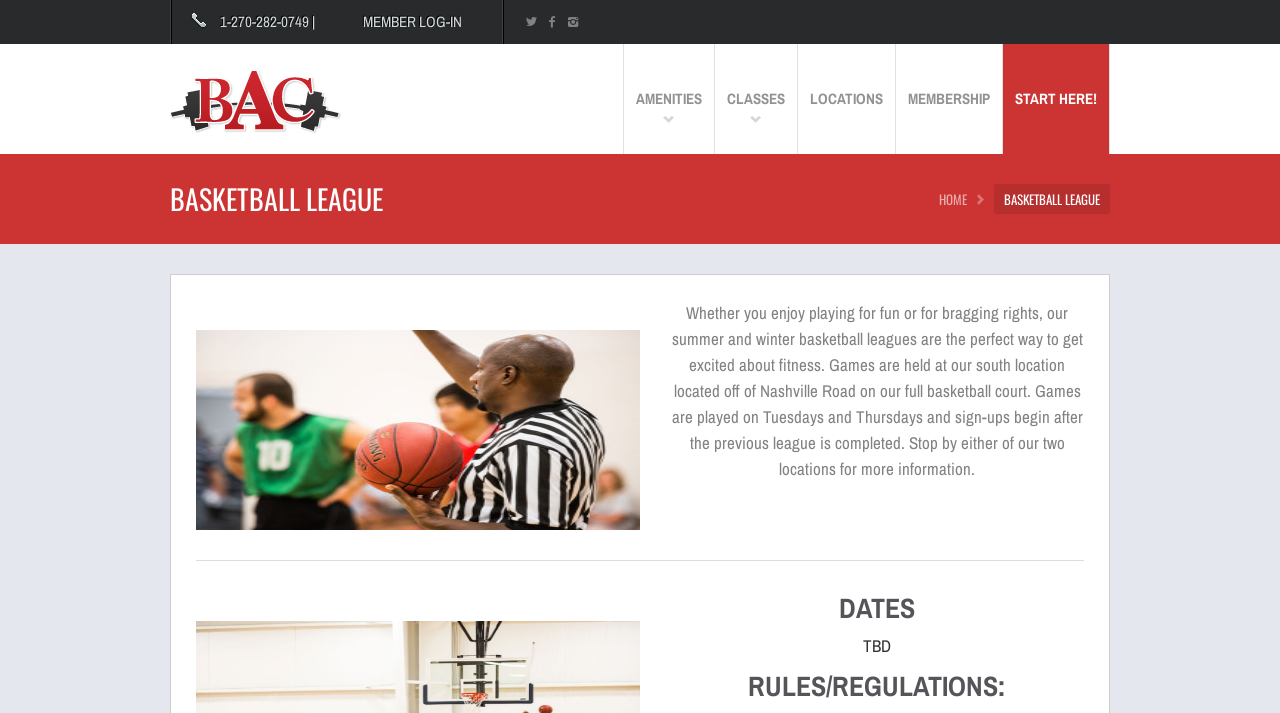What is the phone number on the top?
Based on the image, answer the question with as much detail as possible.

I found the phone number by looking at the top section of the webpage, where I saw a static text element with the phone number '1-270-282-0749'.